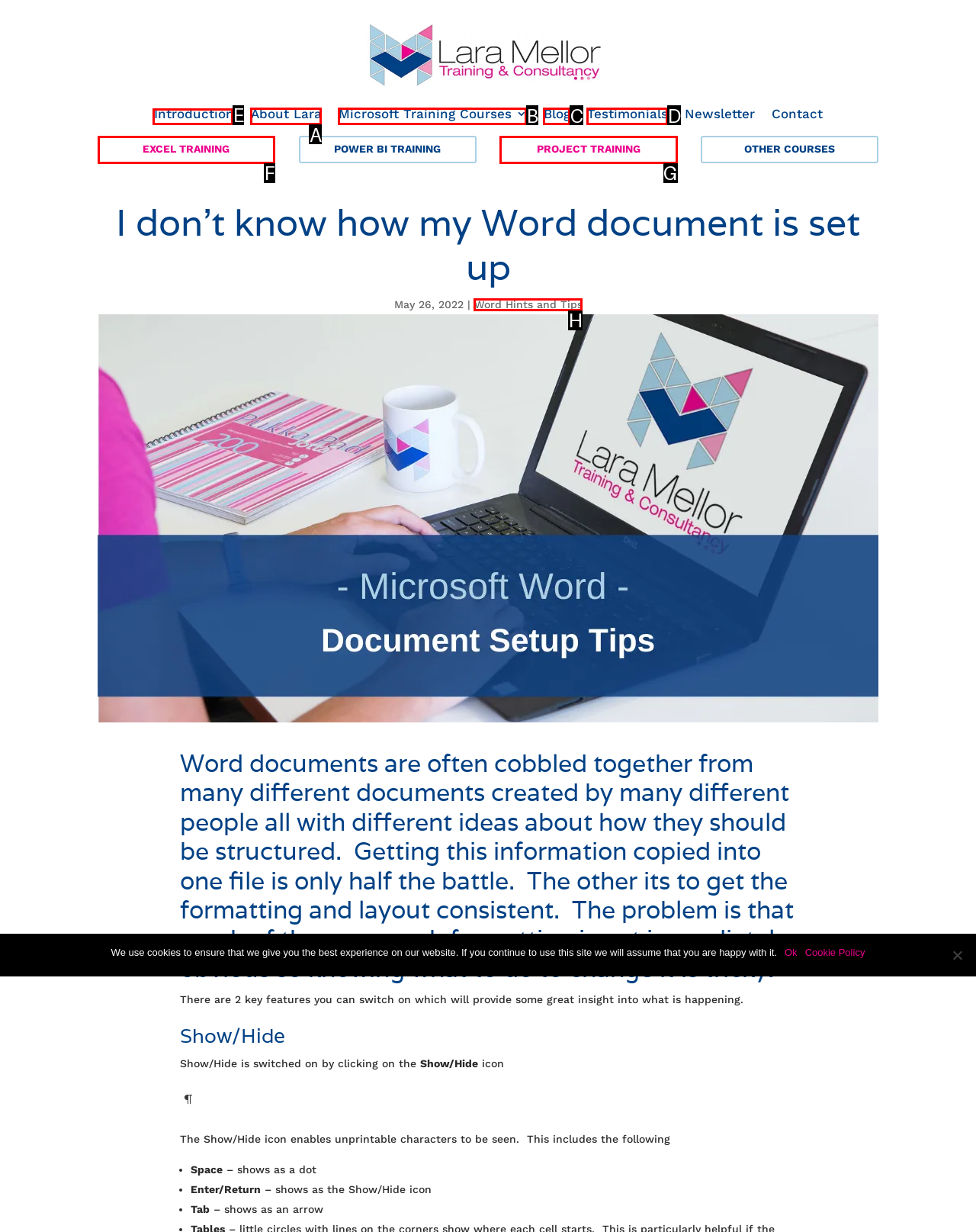Choose the HTML element you need to click to achieve the following task: Click on Introduction
Respond with the letter of the selected option from the given choices directly.

E